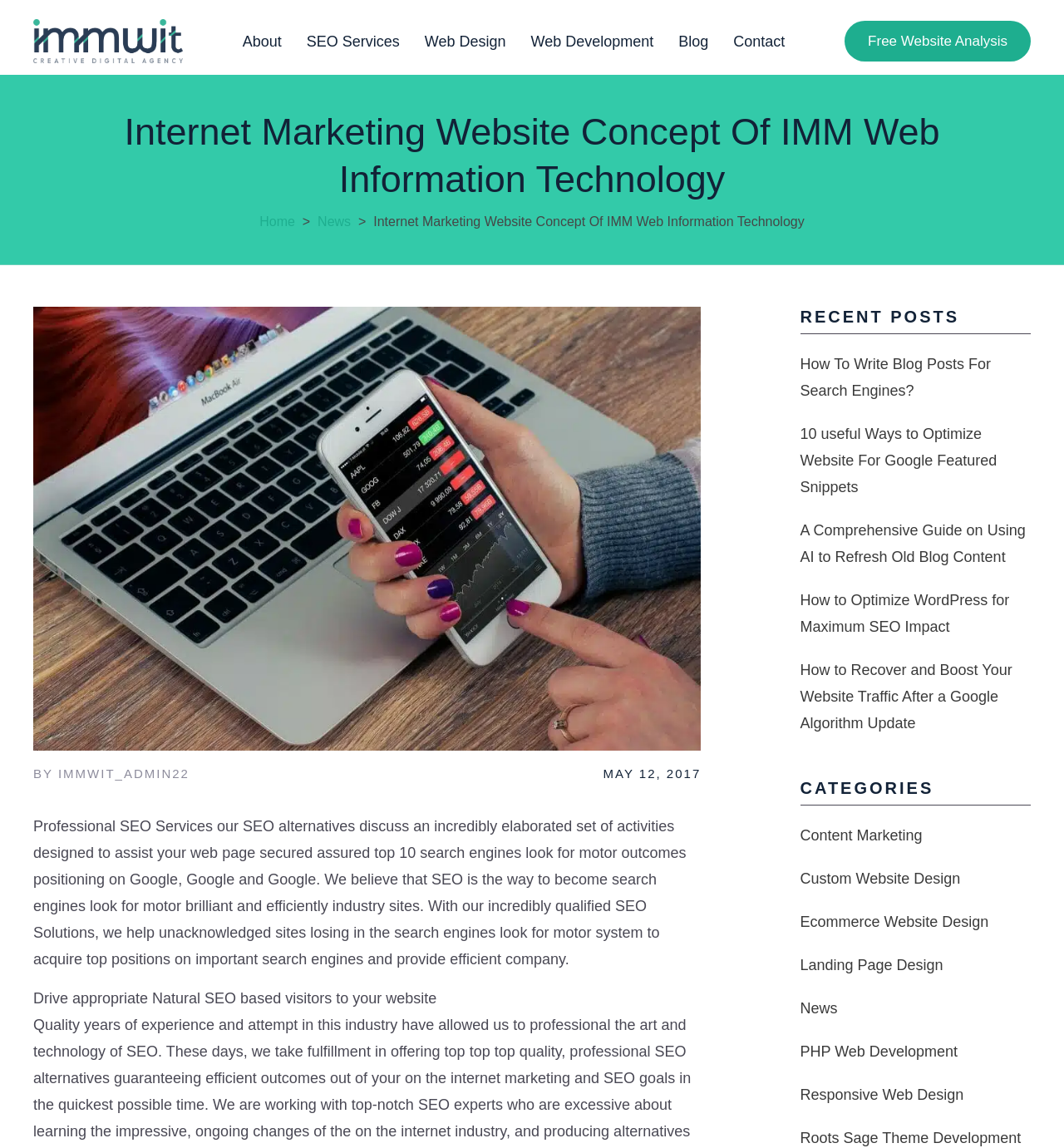Based on the visual content of the image, answer the question thoroughly: What is the name of the company?

The name of the company can be found in the top-left corner of the webpage, where it is written as 'Internet Marketing Website Concept of IMM Web Information Technology - IMMWIT'.